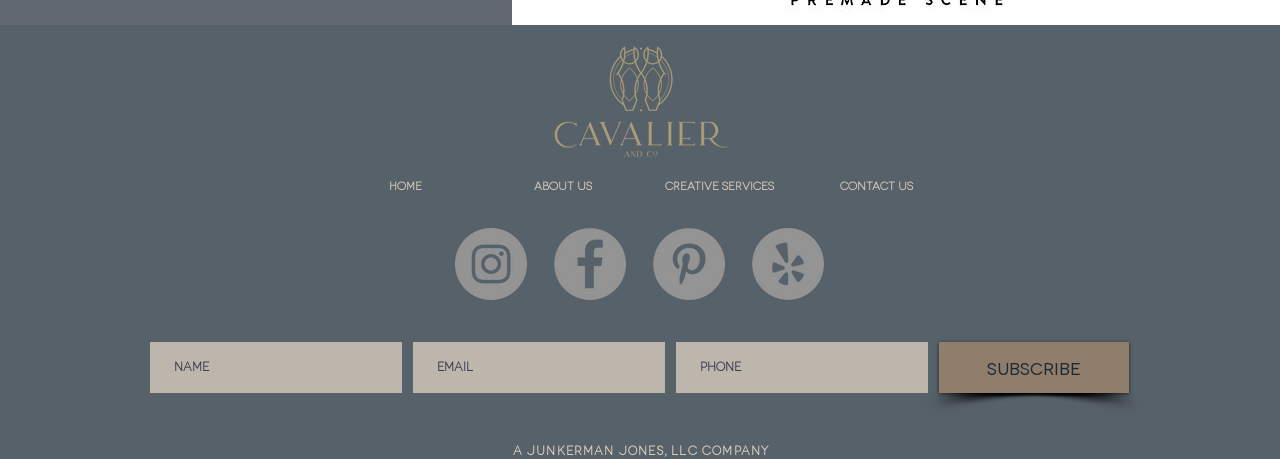Pinpoint the bounding box coordinates of the clickable element needed to complete the instruction: "Click the logo". The coordinates should be provided as four float numbers between 0 and 1: [left, top, right, bottom].

[0.427, 0.083, 0.573, 0.355]